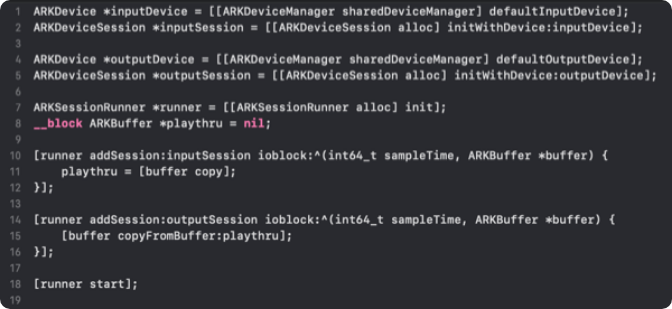What is initialized using ARKDeviceManager?
Can you provide a detailed and comprehensive answer to the question?

In this example, an input device is initialized using the ARKDeviceManager, followed by the creation of an output device and a dedicated output session.